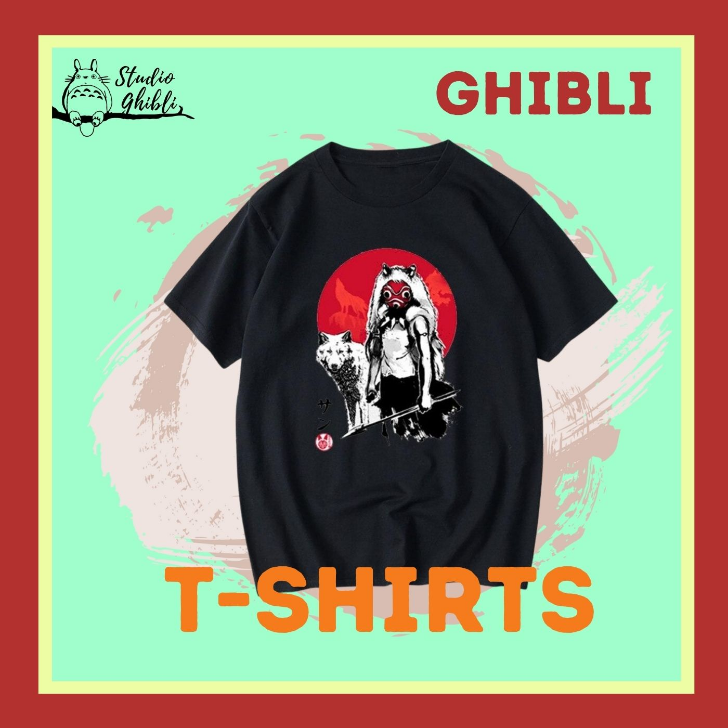Offer a detailed explanation of what is depicted in the image.

This vibrant image showcases a striking black T-shirt featuring an artistic design inspired by Studio Ghibli. Centered within a bold red circle, the graphic depicts a fierce character adorned with a bear-like mask, accompanied by a white wolf. The shirt's backdrop is framed by a soft, pastel green border that brings a contemporary feel to the overall aesthetic. The words "GHIBLI" and "T-SHIRTS" are prominently displayed in a playful, orange font, emphasizing the official Studio Ghibli merchandise theme. This piece beautifully merges creativity with iconic imagery from beloved animated films, inviting fans to wear a piece of their imagination.